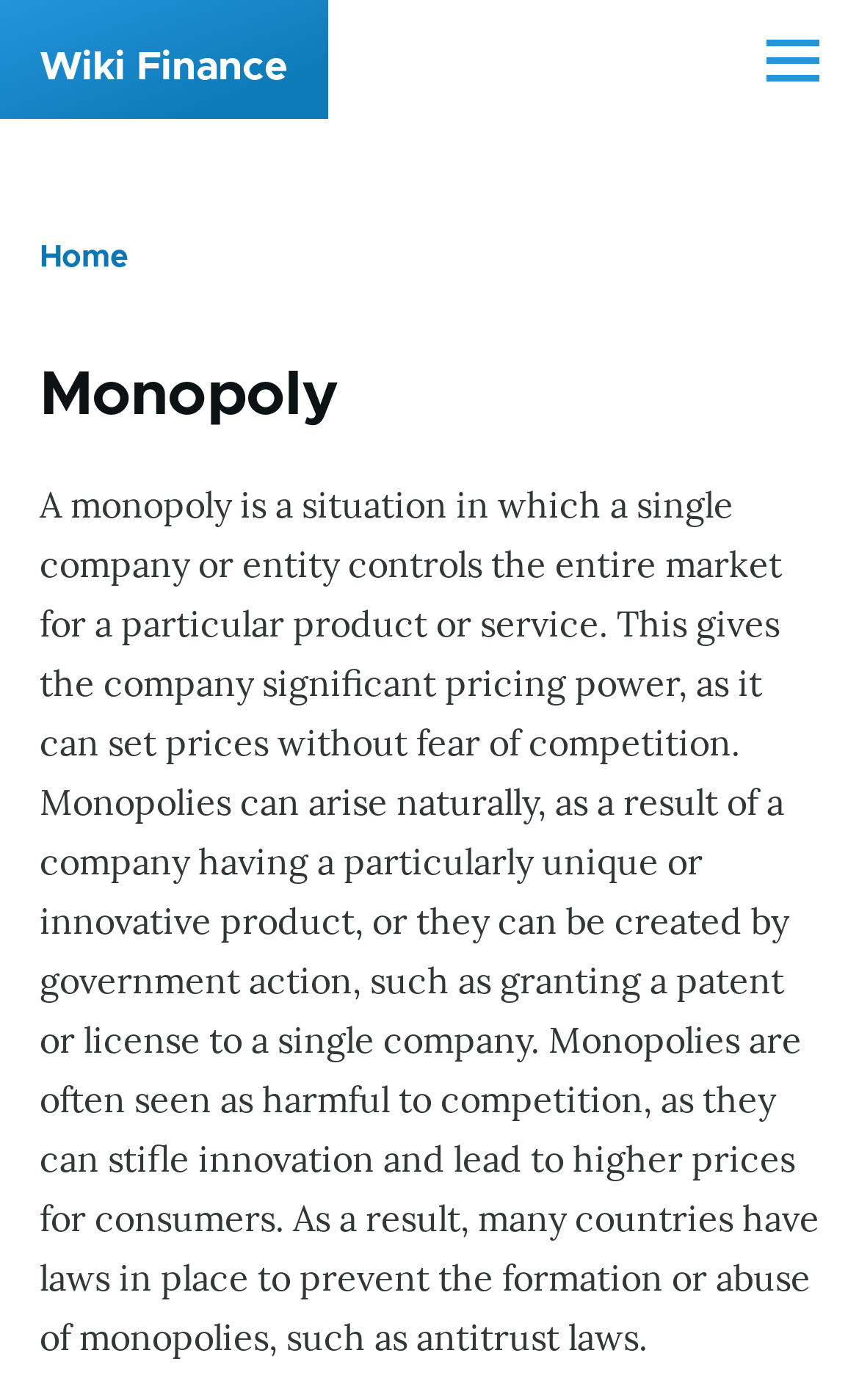What can arise naturally in a market?
Please answer the question with a detailed and comprehensive explanation.

According to the webpage, a monopoly can arise naturally in a market as a result of a company having a particularly unique or innovative product, giving the company significant pricing power.